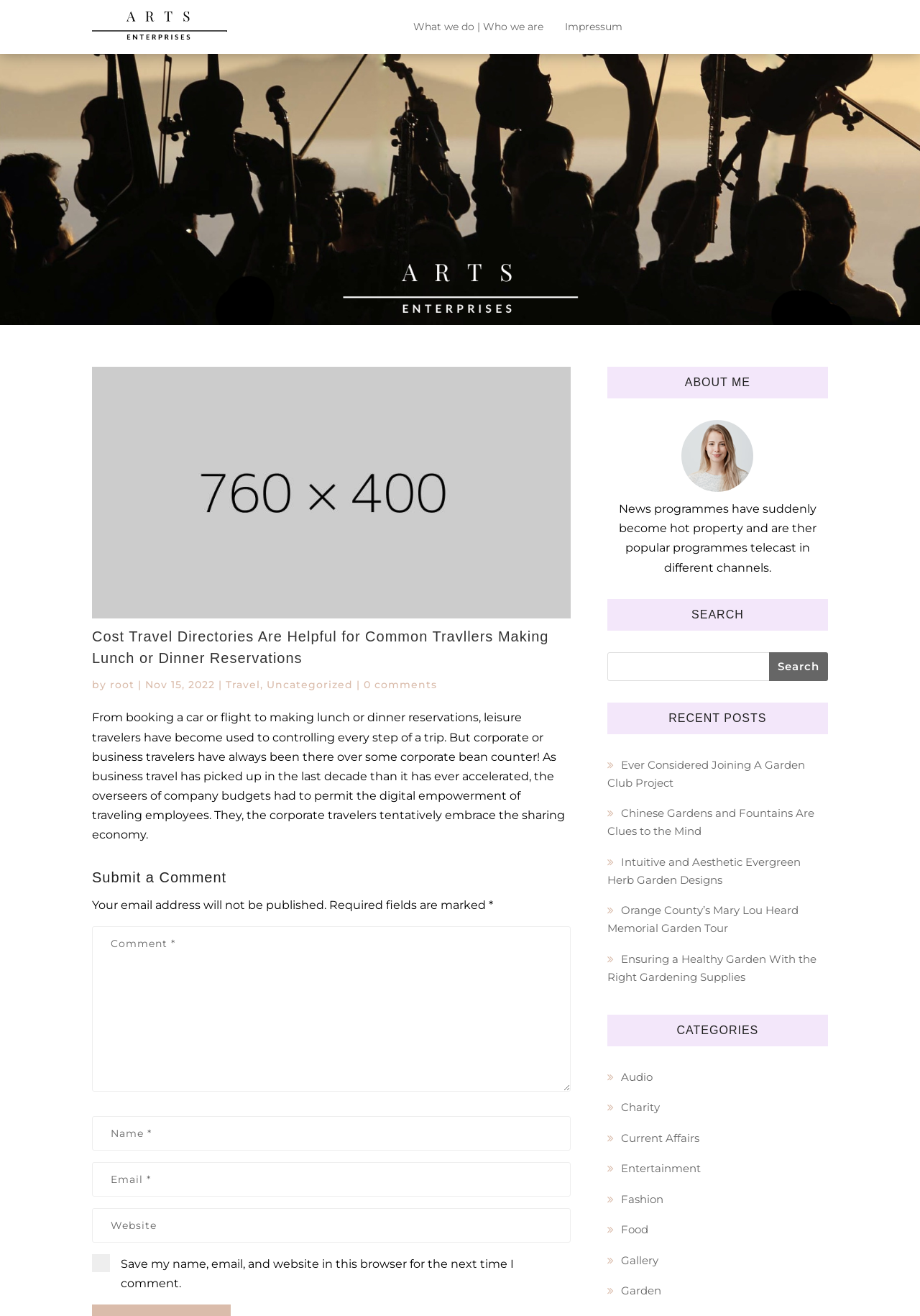Locate the bounding box coordinates of the element I should click to achieve the following instruction: "Go to the Home page".

None